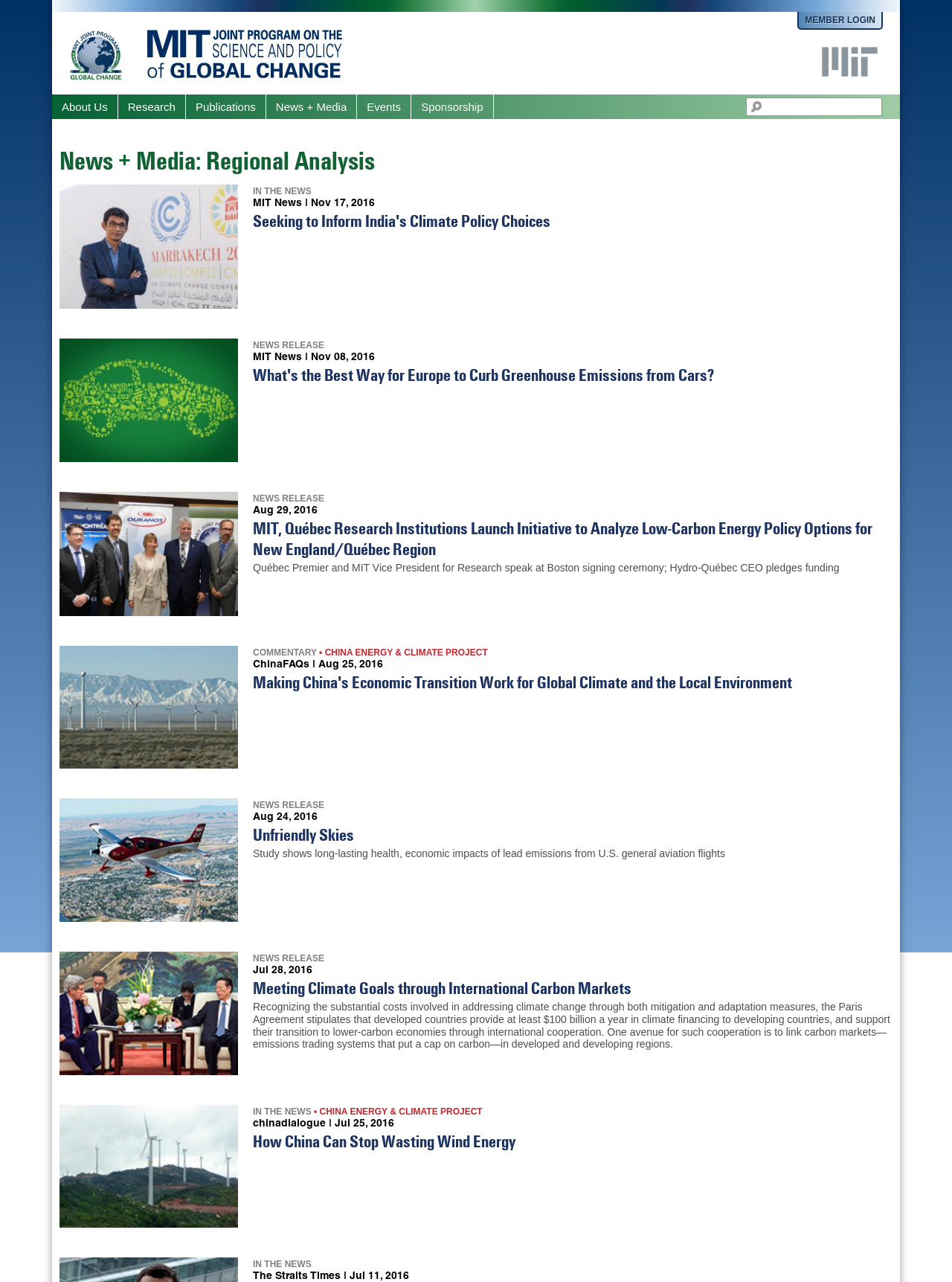Predict the bounding box coordinates of the area that should be clicked to accomplish the following instruction: "Click on the 'MIT Global Change' link". The bounding box coordinates should consist of four float numbers between 0 and 1, i.e., [left, top, right, bottom].

[0.073, 0.053, 0.128, 0.062]